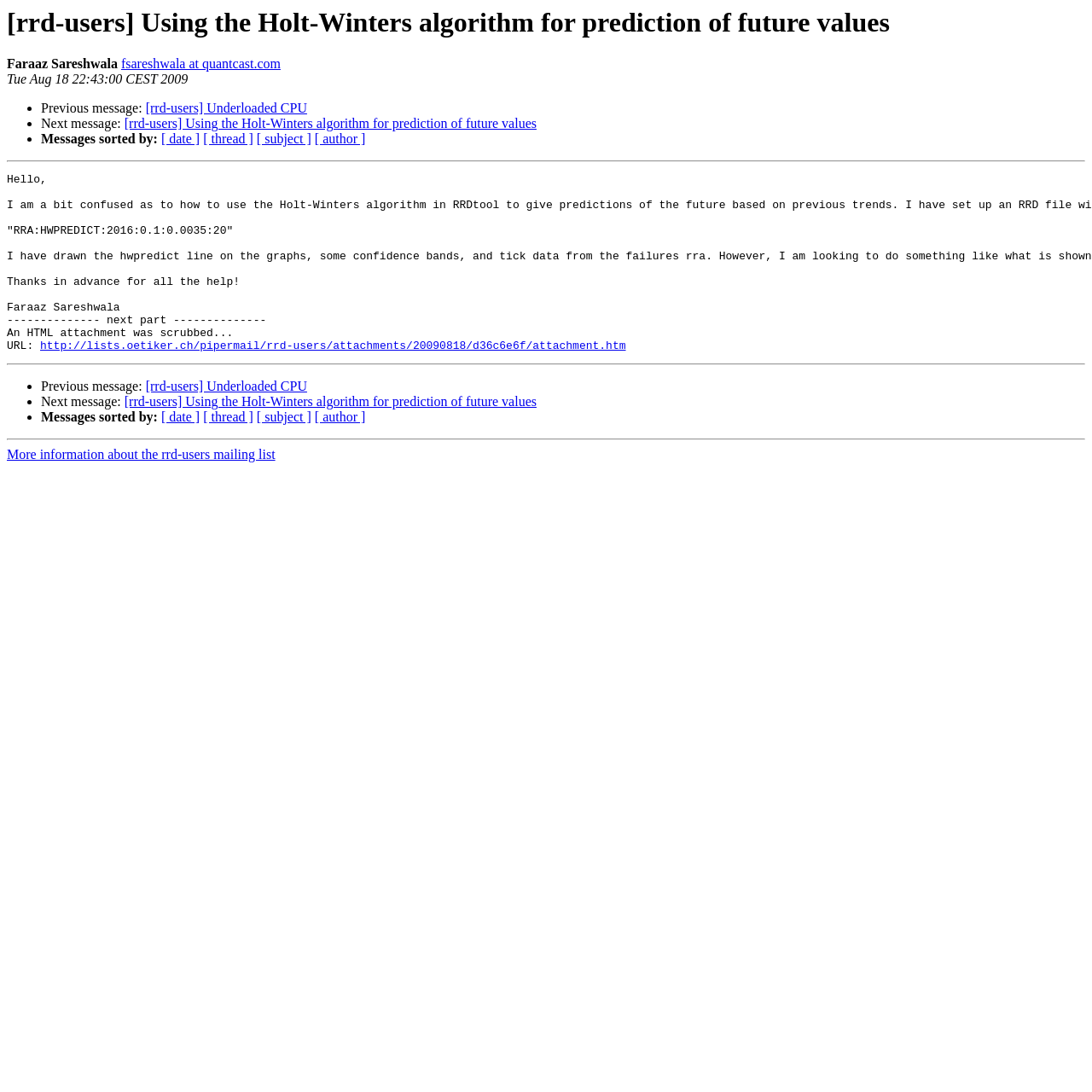Provide your answer in a single word or phrase: 
What are the options to sort messages by?

date, thread, subject, author